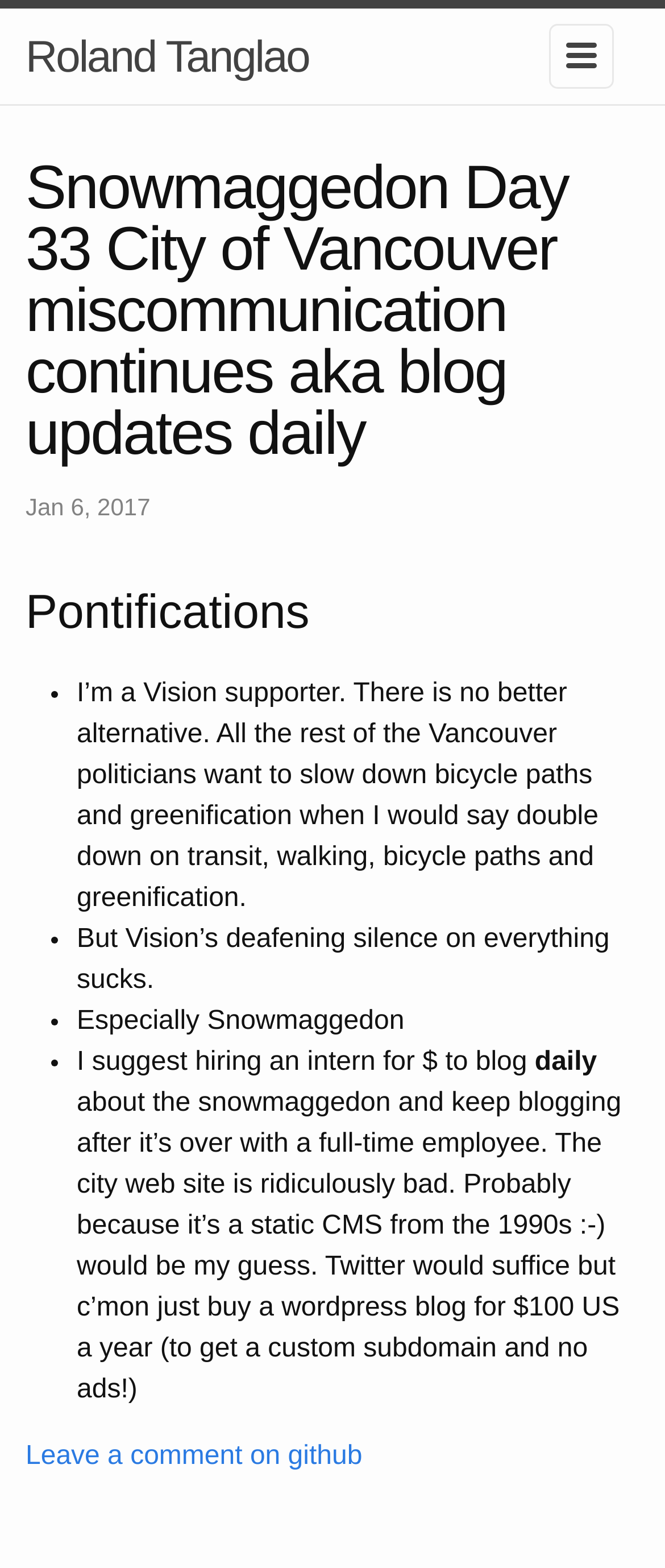From the webpage screenshot, identify the region described by Leave a comment on github. Provide the bounding box coordinates as (top-left x, top-left y, bottom-right x, bottom-right y), with each value being a floating point number between 0 and 1.

[0.038, 0.919, 0.545, 0.938]